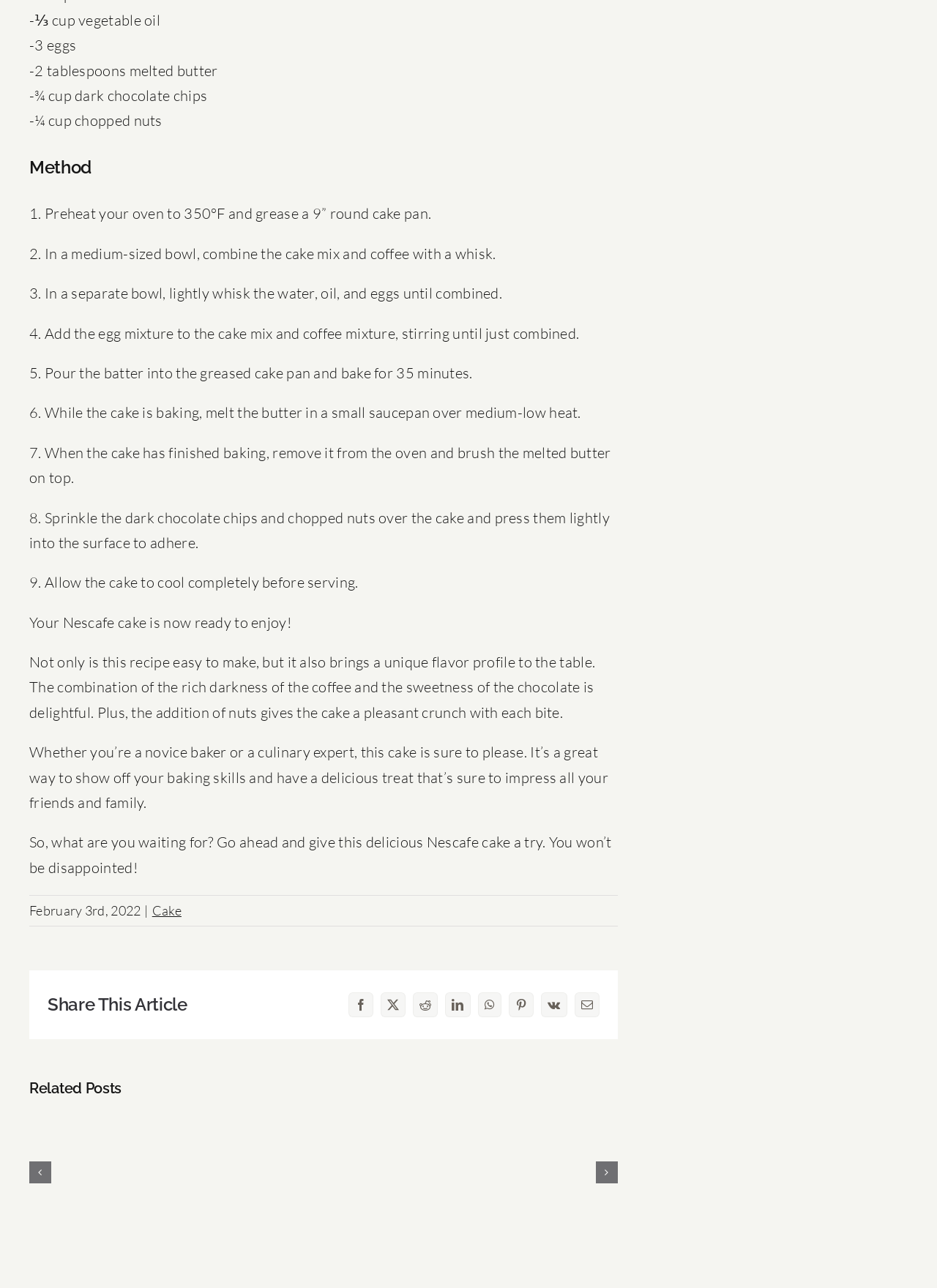Using the information in the image, give a detailed answer to the following question: What is the temperature for baking the cake?

The instructions specify that the oven should be preheated to 350°F for baking the cake.